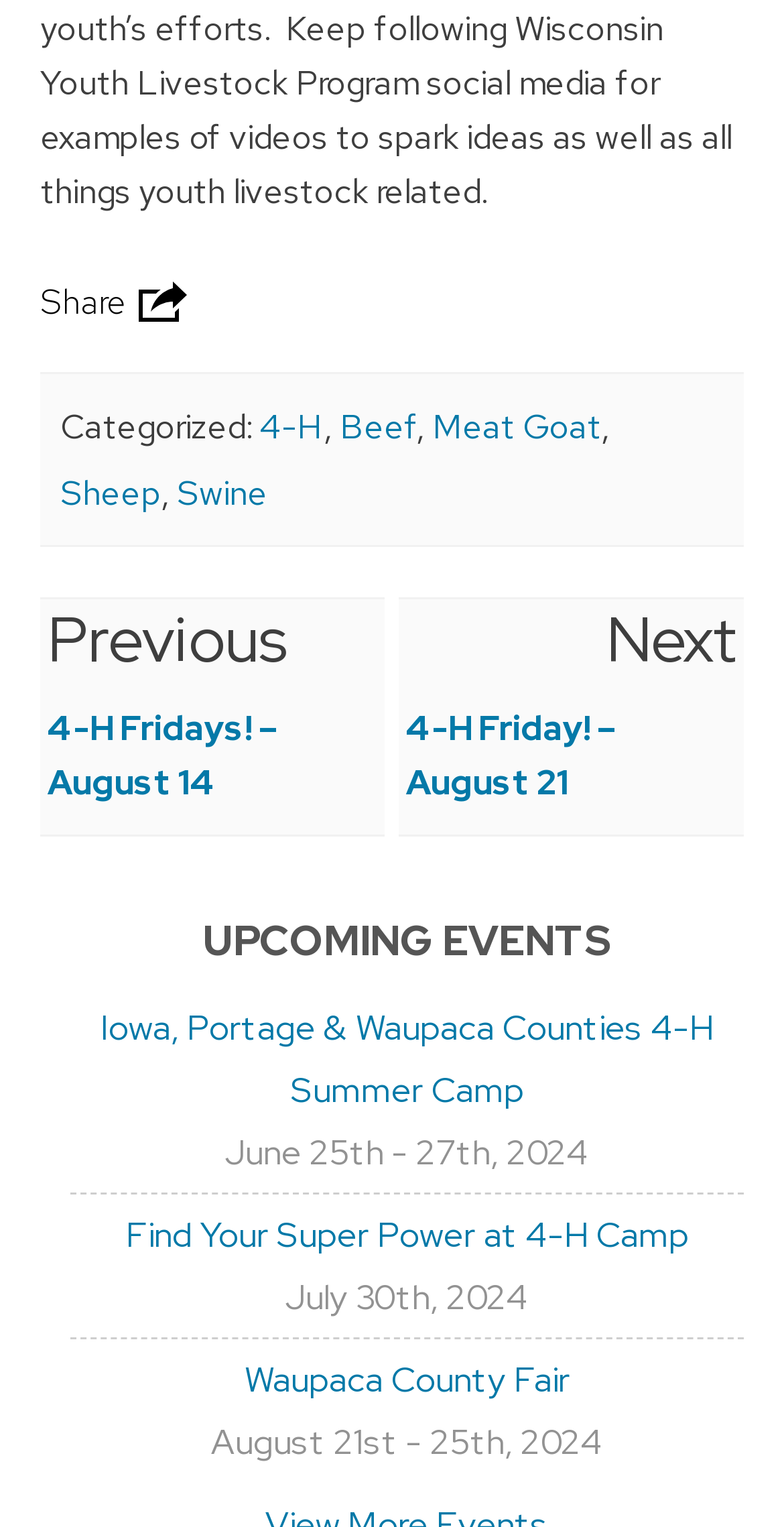Analyze the image and deliver a detailed answer to the question: What is categorized?

The footer section of the webpage contains a categorized list of links, which includes 4-H, Beef, Meat Goat, Sheep, and Swine. These categories are separated by commas, indicating that they are related to each other.